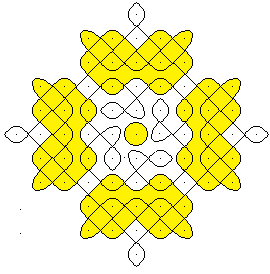What is the purpose of creating kolam art?
Analyze the screenshot and provide a detailed answer to the question.

The caption states that kolam art is 'often created to bring beauty and auspiciousness to spaces', implying that the purpose of creating kolam art is to bring these positive qualities to the environment.